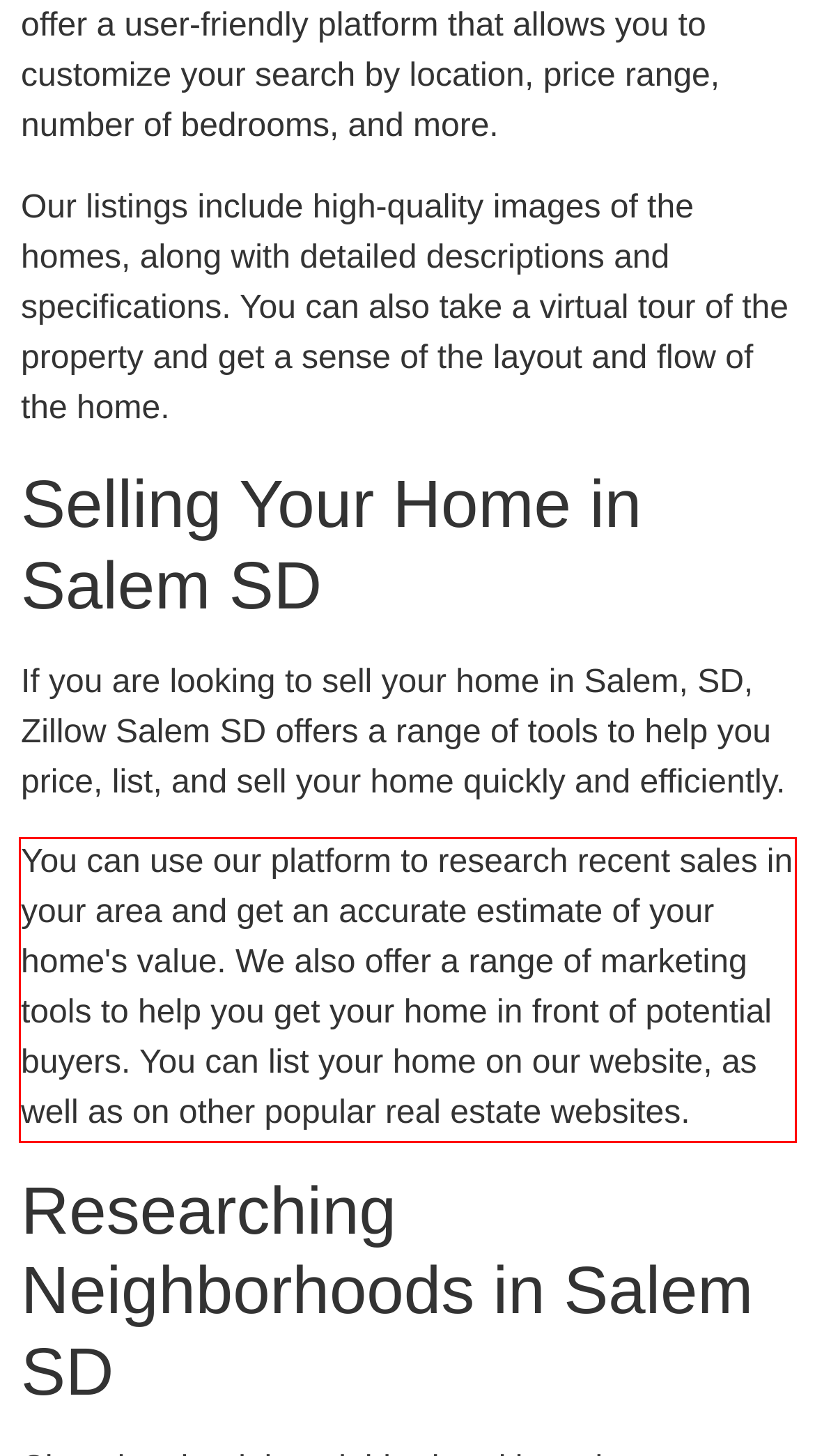Review the webpage screenshot provided, and perform OCR to extract the text from the red bounding box.

You can use our platform to research recent sales in your area and get an accurate estimate of your home's value. We also offer a range of marketing tools to help you get your home in front of potential buyers. You can list your home on our website, as well as on other popular real estate websites.